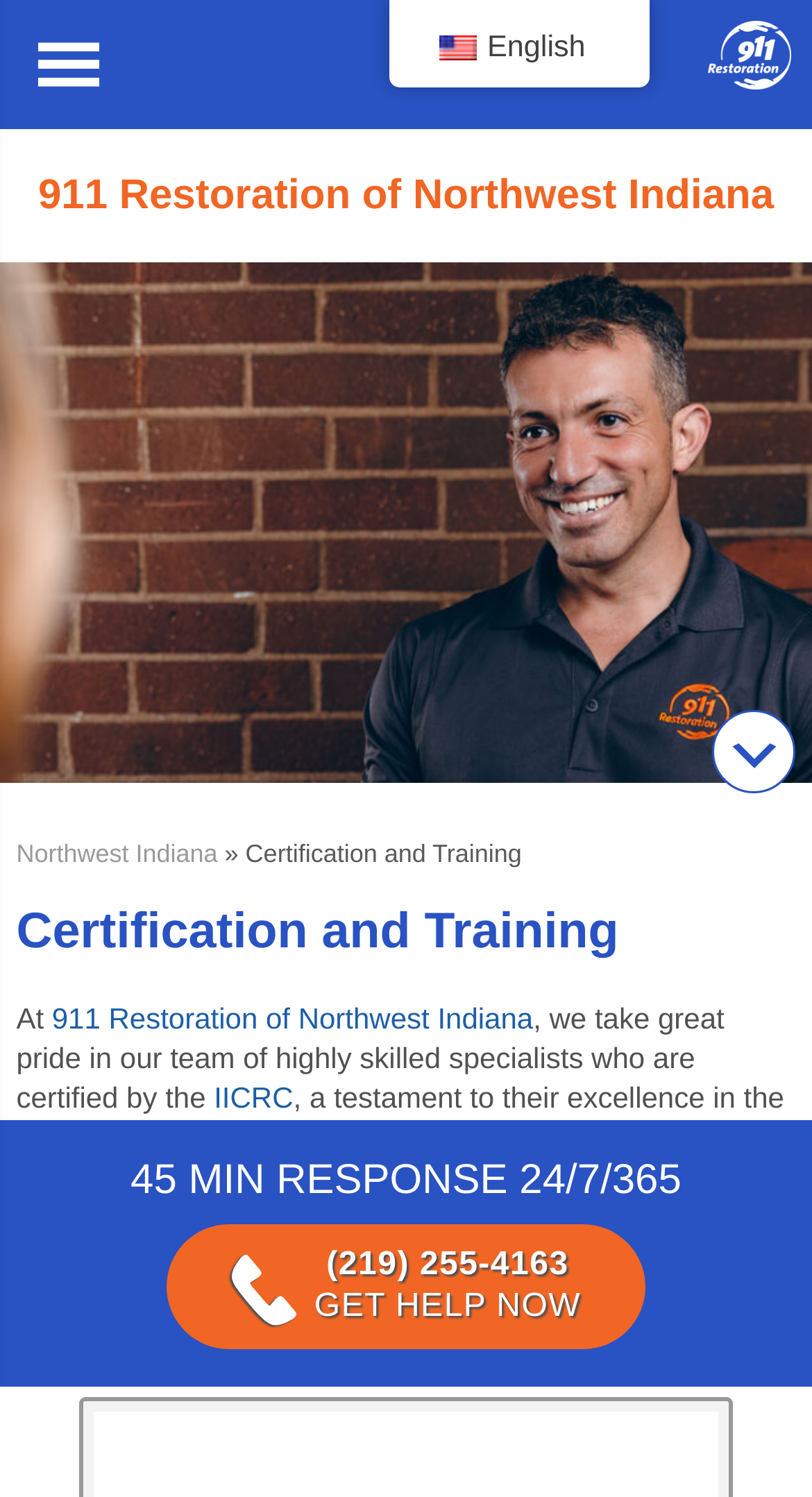Please indicate the bounding box coordinates for the clickable area to complete the following task: "Go to Northwest Indiana". The coordinates should be specified as four float numbers between 0 and 1, i.e., [left, top, right, bottom].

[0.02, 0.56, 0.268, 0.58]